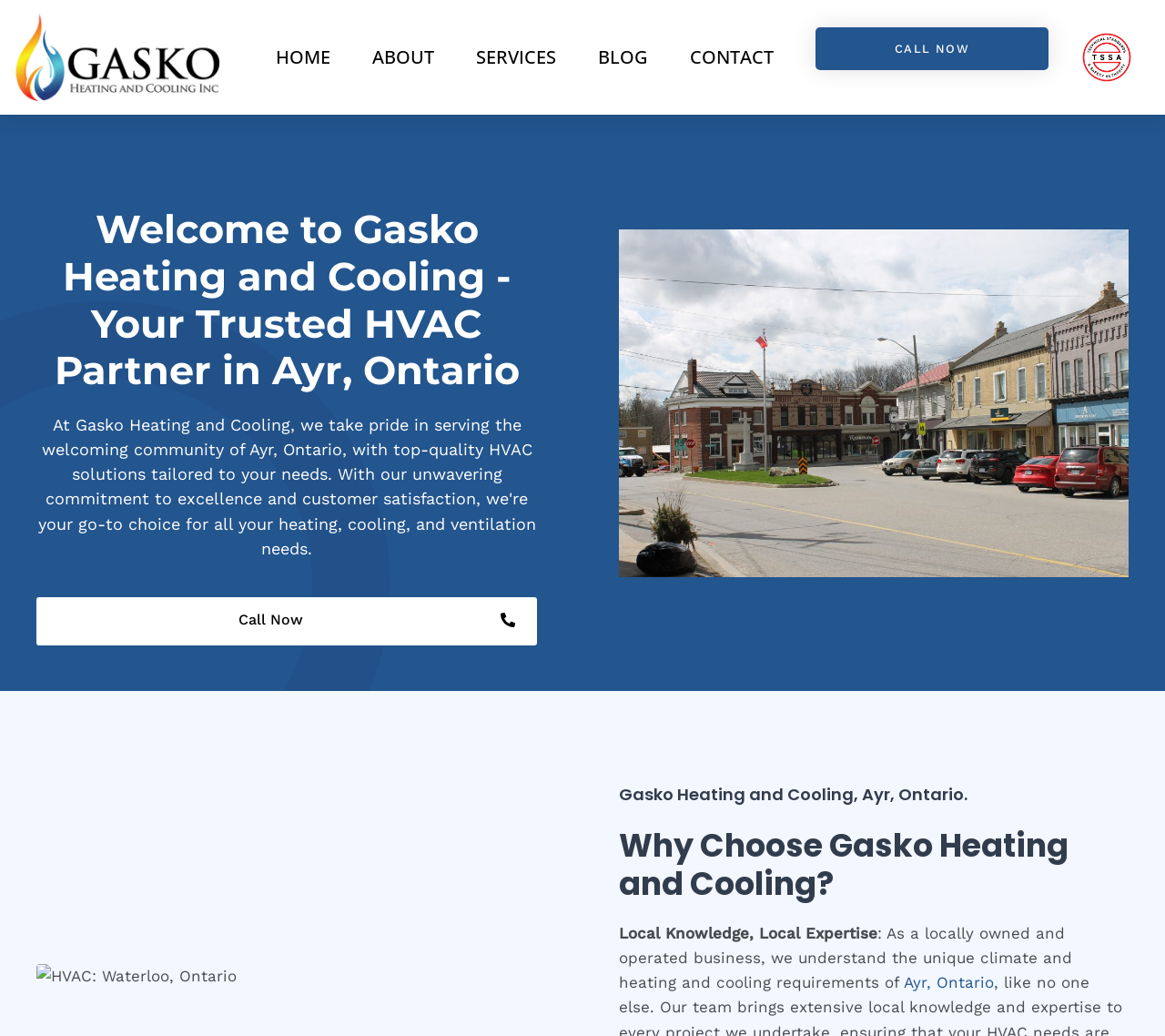Highlight the bounding box coordinates of the element you need to click to perform the following instruction: "Click HOME."

[0.221, 0.015, 0.299, 0.096]